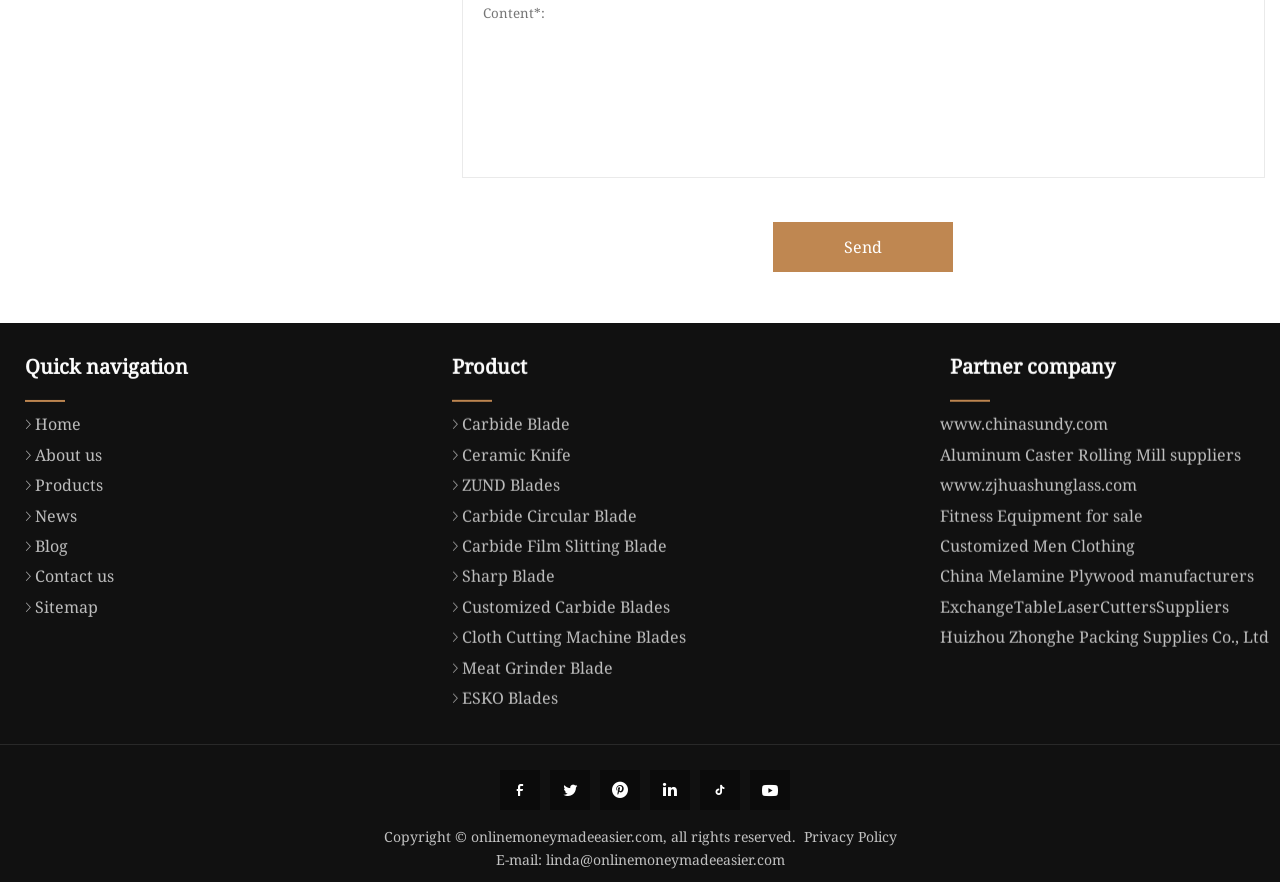Answer the question in a single word or phrase:
What is the last link in the partner company section?

Huizhou Zhonghe Packing Supplies Co., Ltd